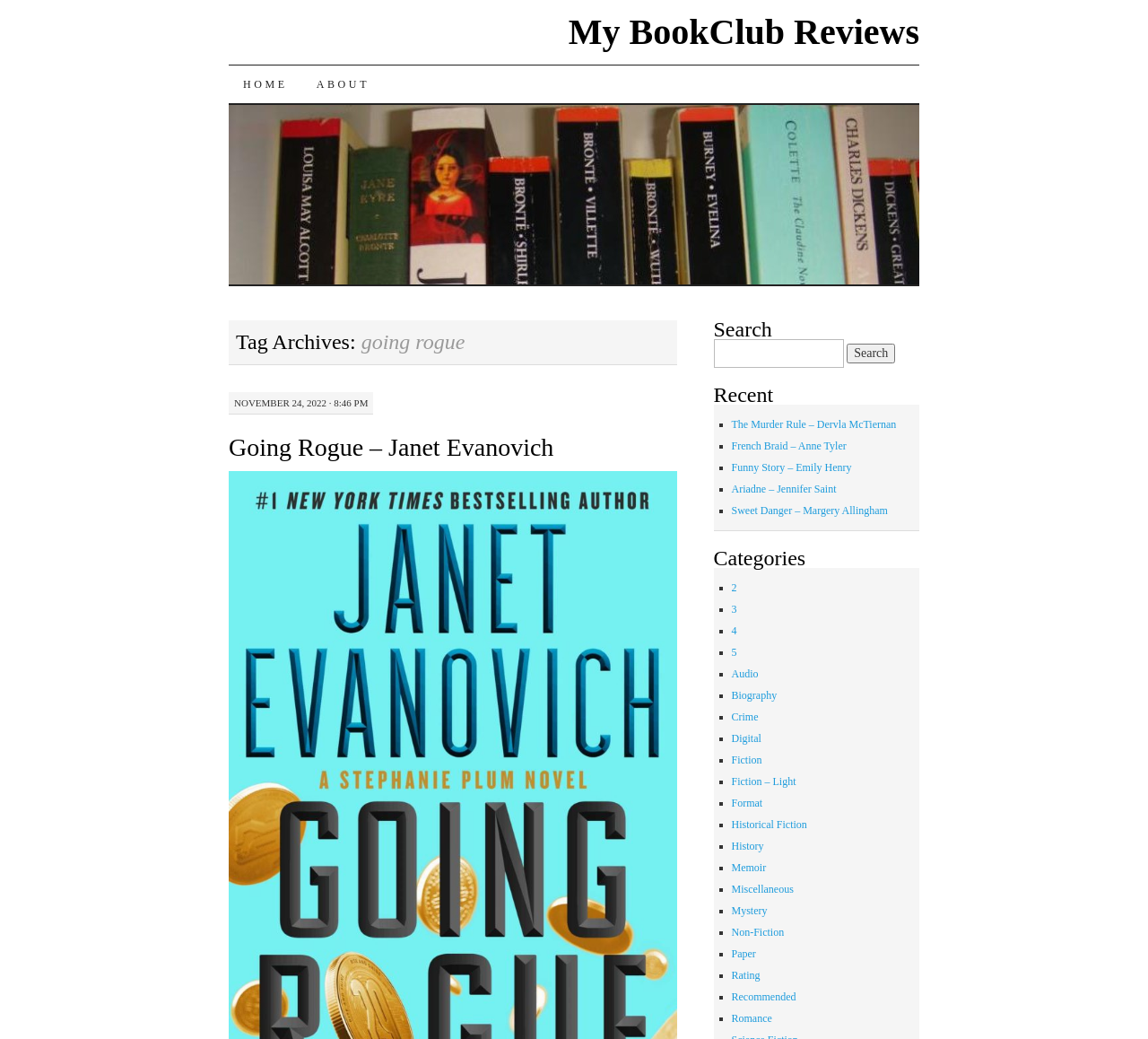Please identify the bounding box coordinates of the element that needs to be clicked to perform the following instruction: "View recent posts".

[0.621, 0.371, 0.801, 0.389]